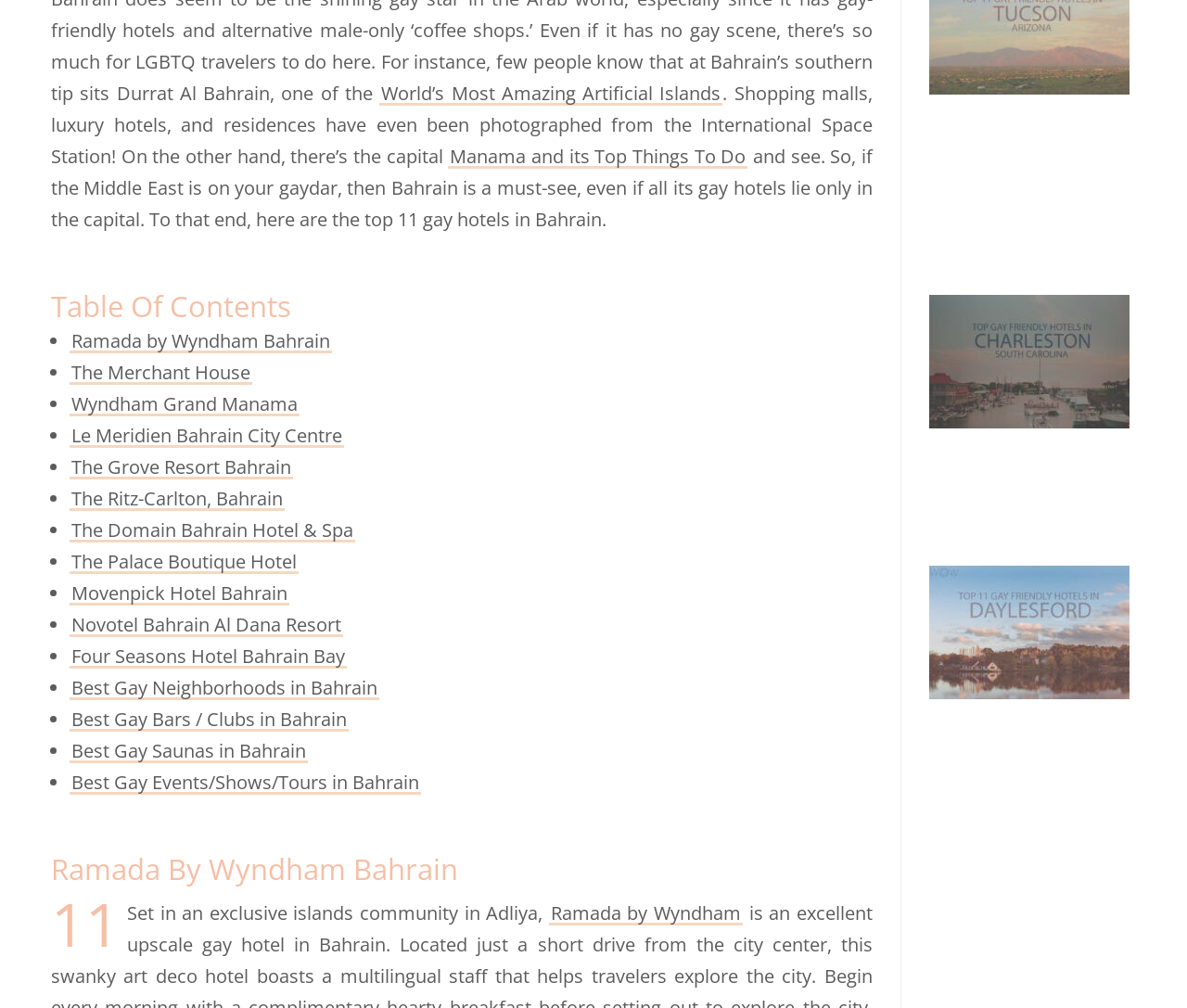How many articles are on the webpage?
Give a single word or phrase as your answer by examining the image.

2